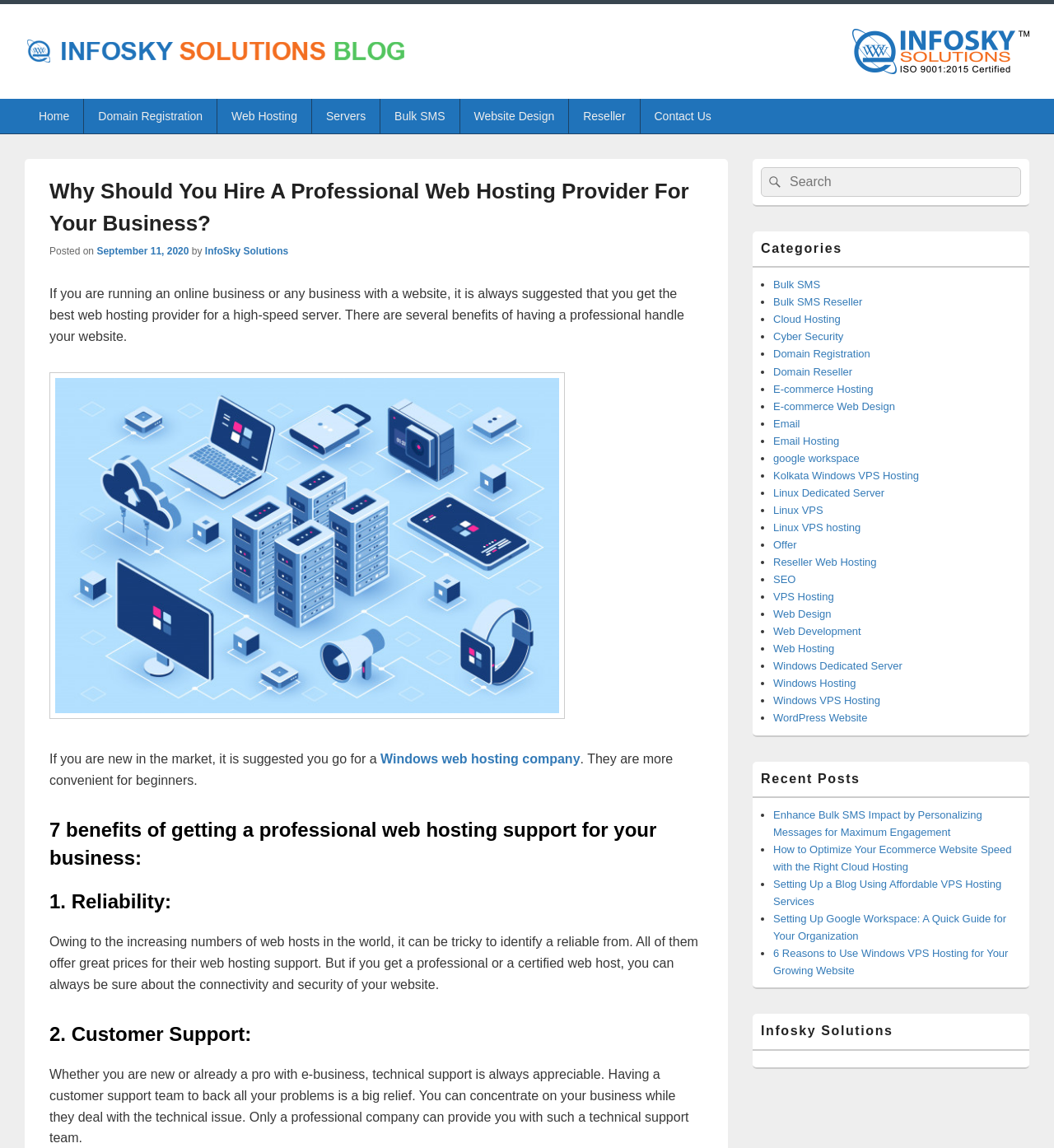Please find and generate the text of the main heading on the webpage.

Why Should You Hire A Professional Web Hosting Provider For Your Business?